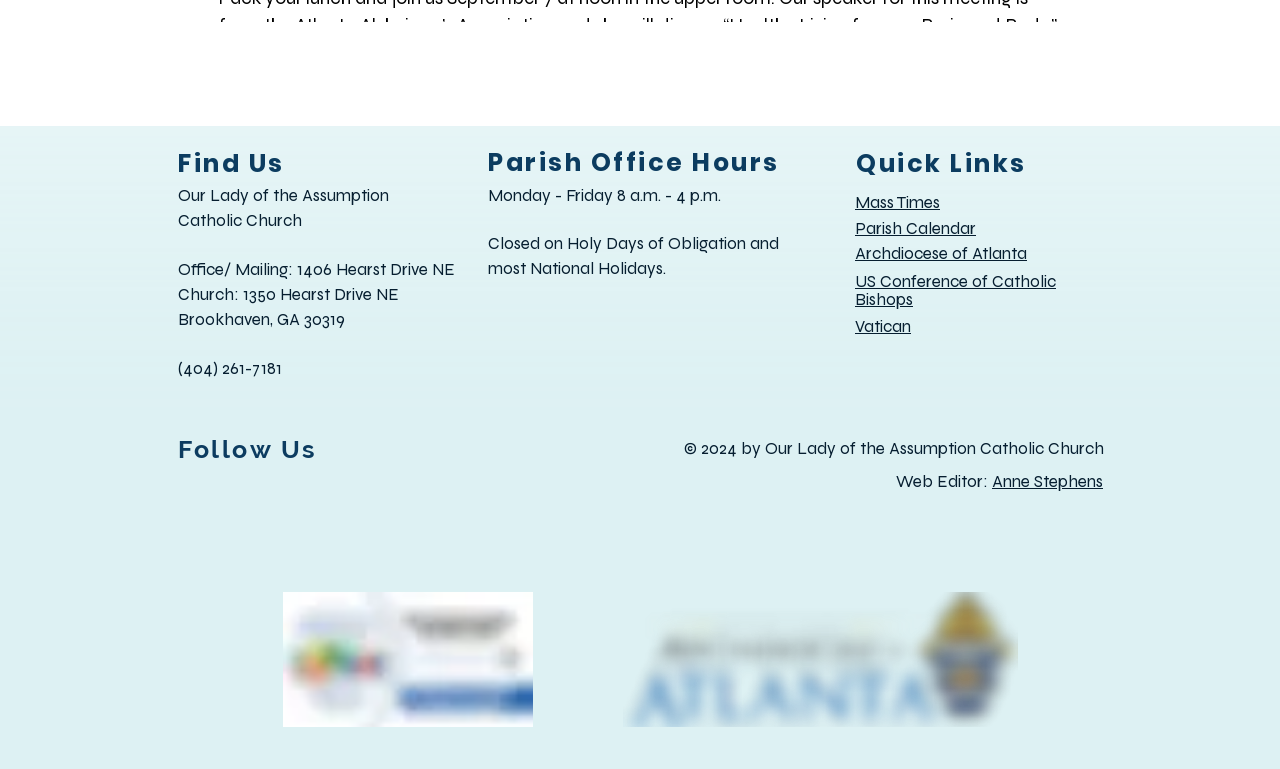Bounding box coordinates are specified in the format (top-left x, top-left y, bottom-right x, bottom-right y). All values are floating point numbers bounded between 0 and 1. Please provide the bounding box coordinate of the region this sentence describes: Mass Times

[0.668, 0.252, 0.734, 0.275]